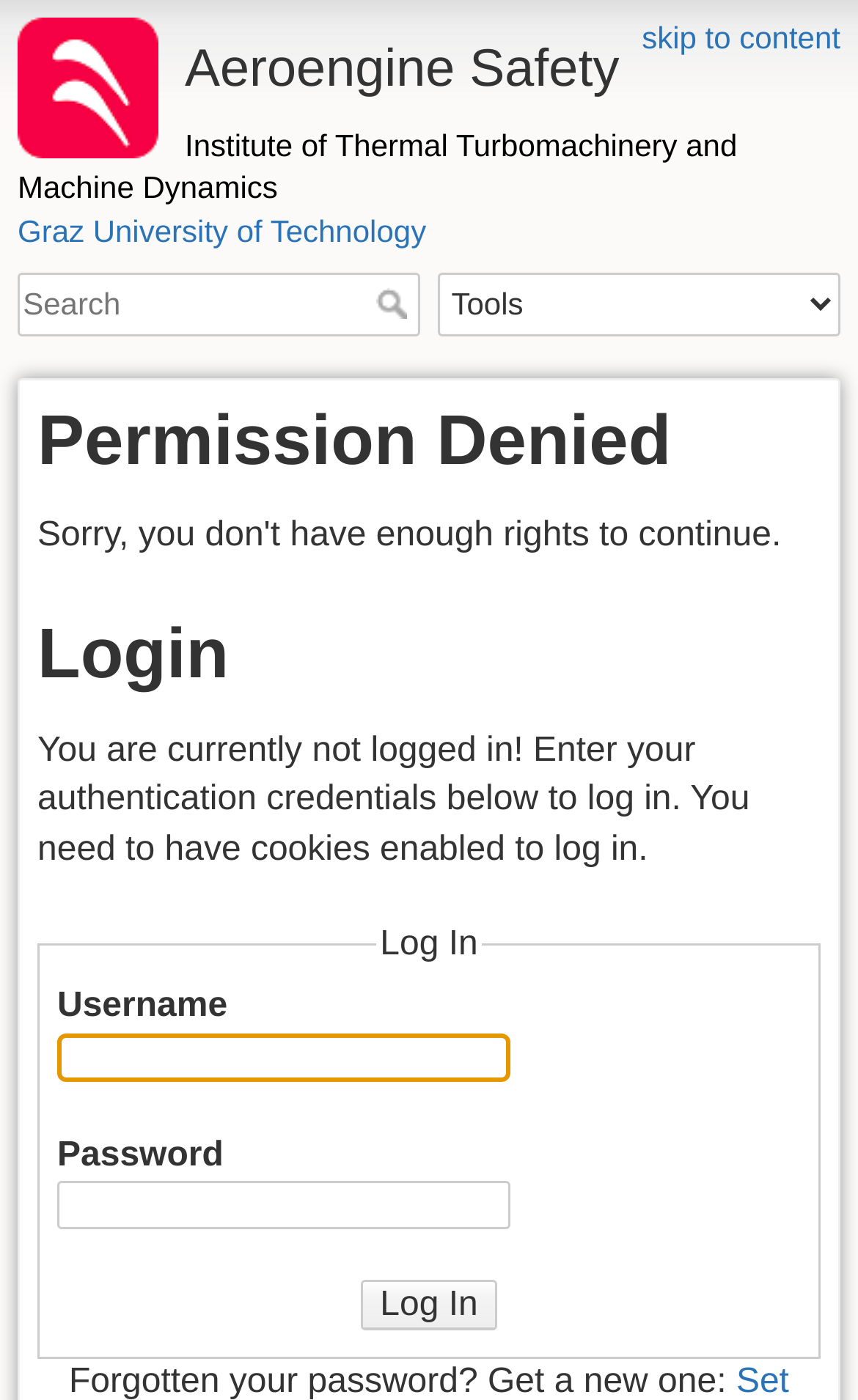Identify the bounding box coordinates for the UI element described by the following text: "parent_node: Search name="q" placeholder="Search" title="[F]"". Provide the coordinates as four float numbers between 0 and 1, in the format [left, top, right, bottom].

[0.021, 0.194, 0.49, 0.24]